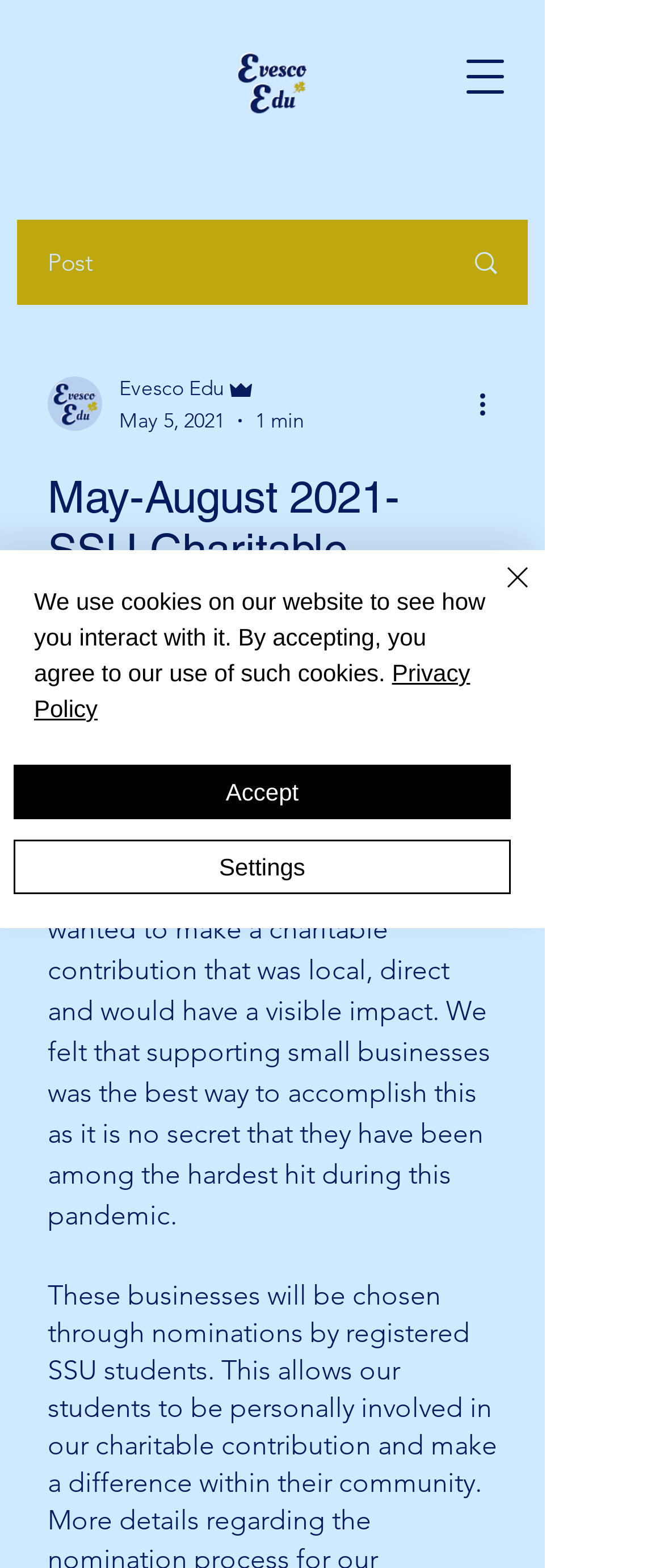Answer the question below using just one word or a short phrase: 
Who is the author of the post?

Evesco Edu